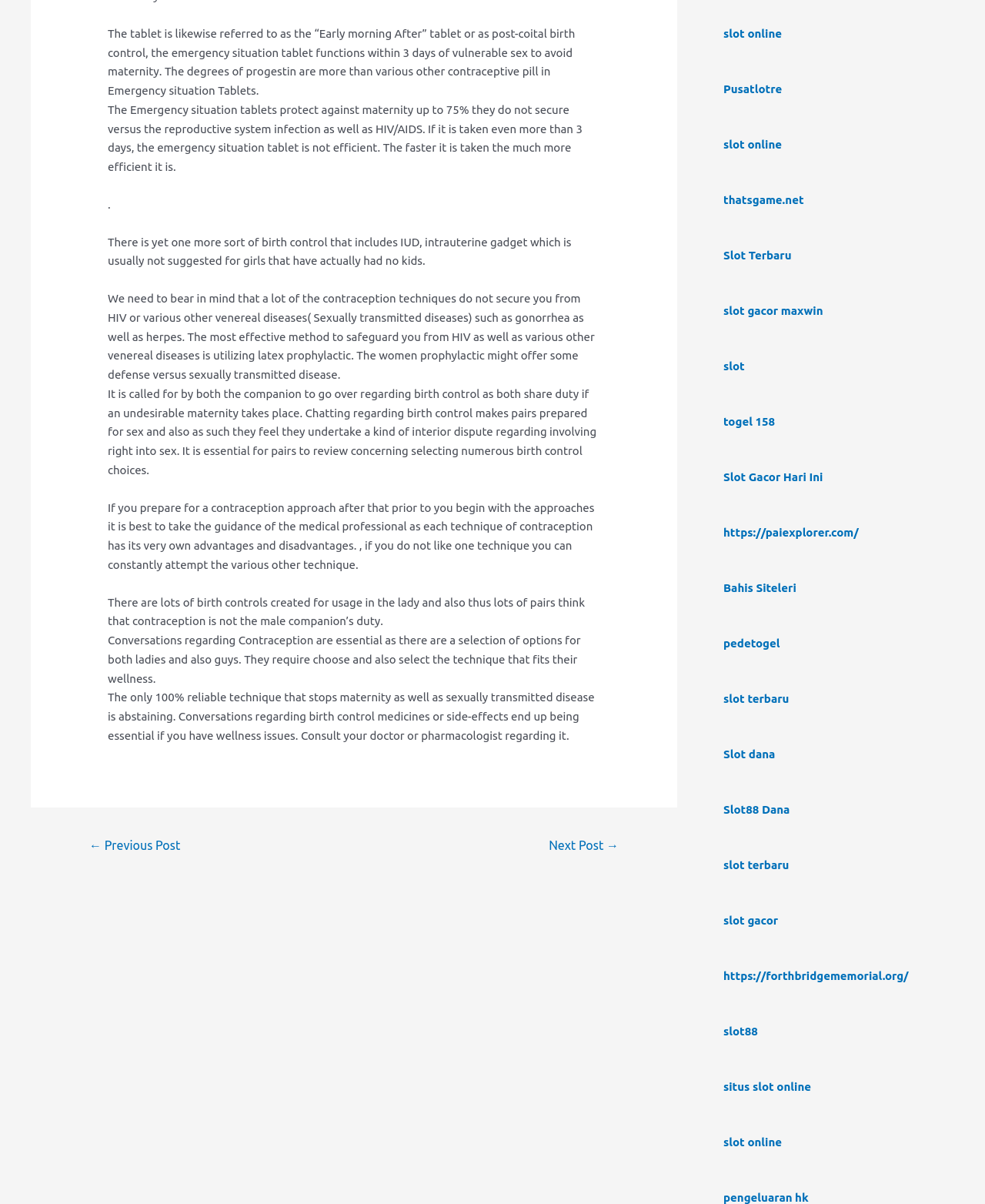Given the description: "Slot Gacor Hari Ini", determine the bounding box coordinates of the UI element. The coordinates should be formatted as four float numbers between 0 and 1, [left, top, right, bottom].

[0.734, 0.391, 0.835, 0.402]